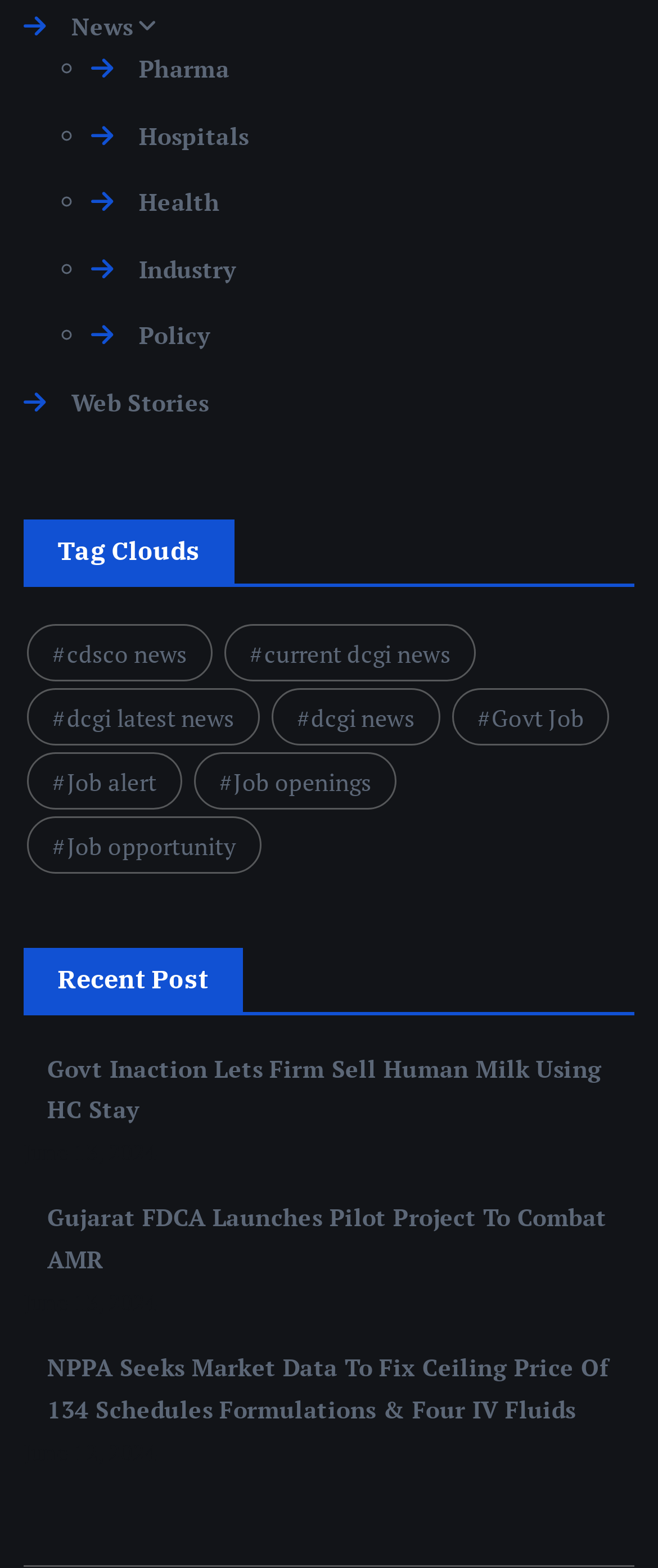Determine the bounding box coordinates for the area you should click to complete the following instruction: "Read Govt Inaction Lets Firm Sell Human Milk Using HC Stay".

[0.072, 0.671, 0.914, 0.718]